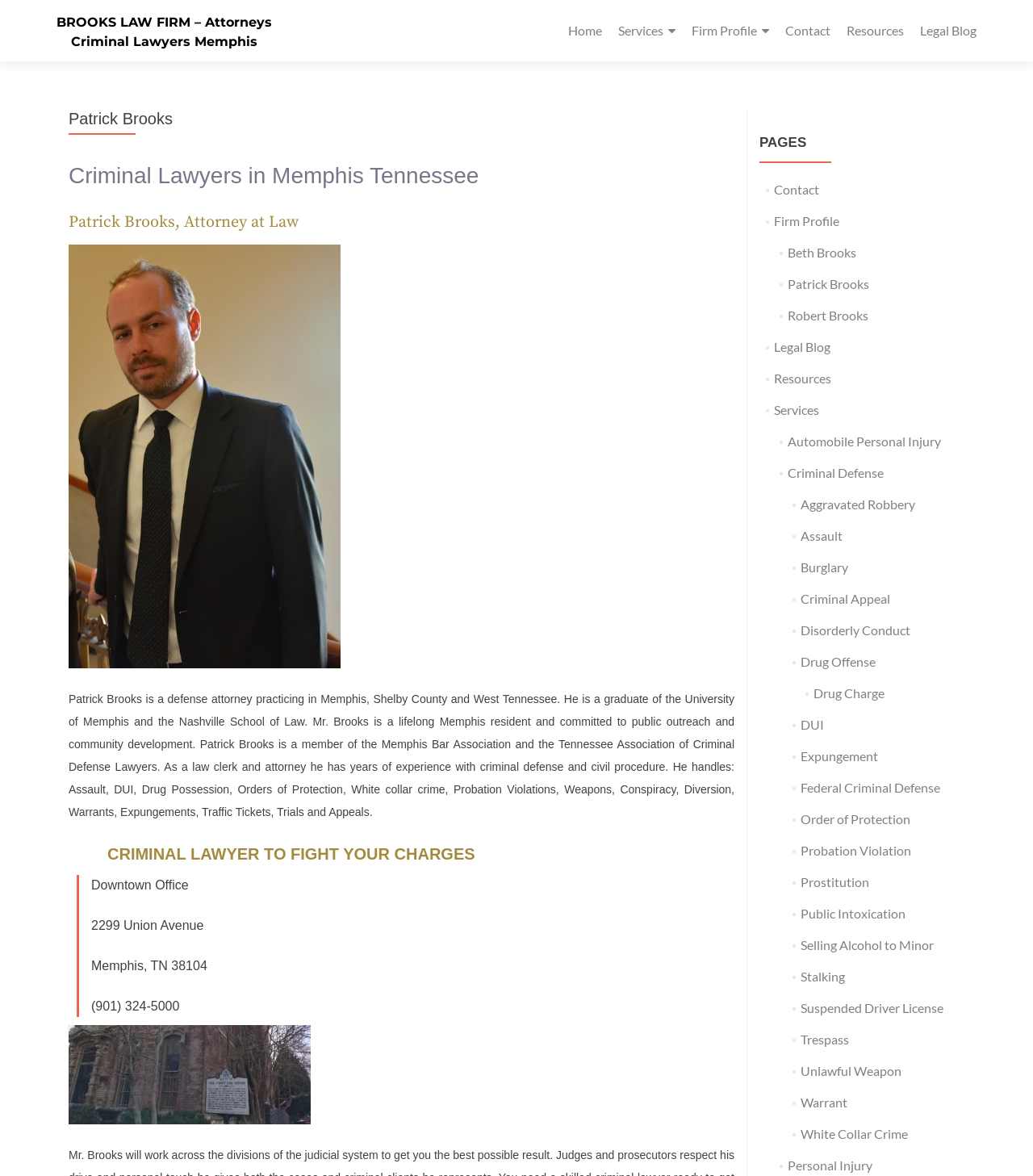Please specify the bounding box coordinates of the clickable region necessary for completing the following instruction: "Contact the law firm". The coordinates must consist of four float numbers between 0 and 1, i.e., [left, top, right, bottom].

[0.749, 0.154, 0.793, 0.167]